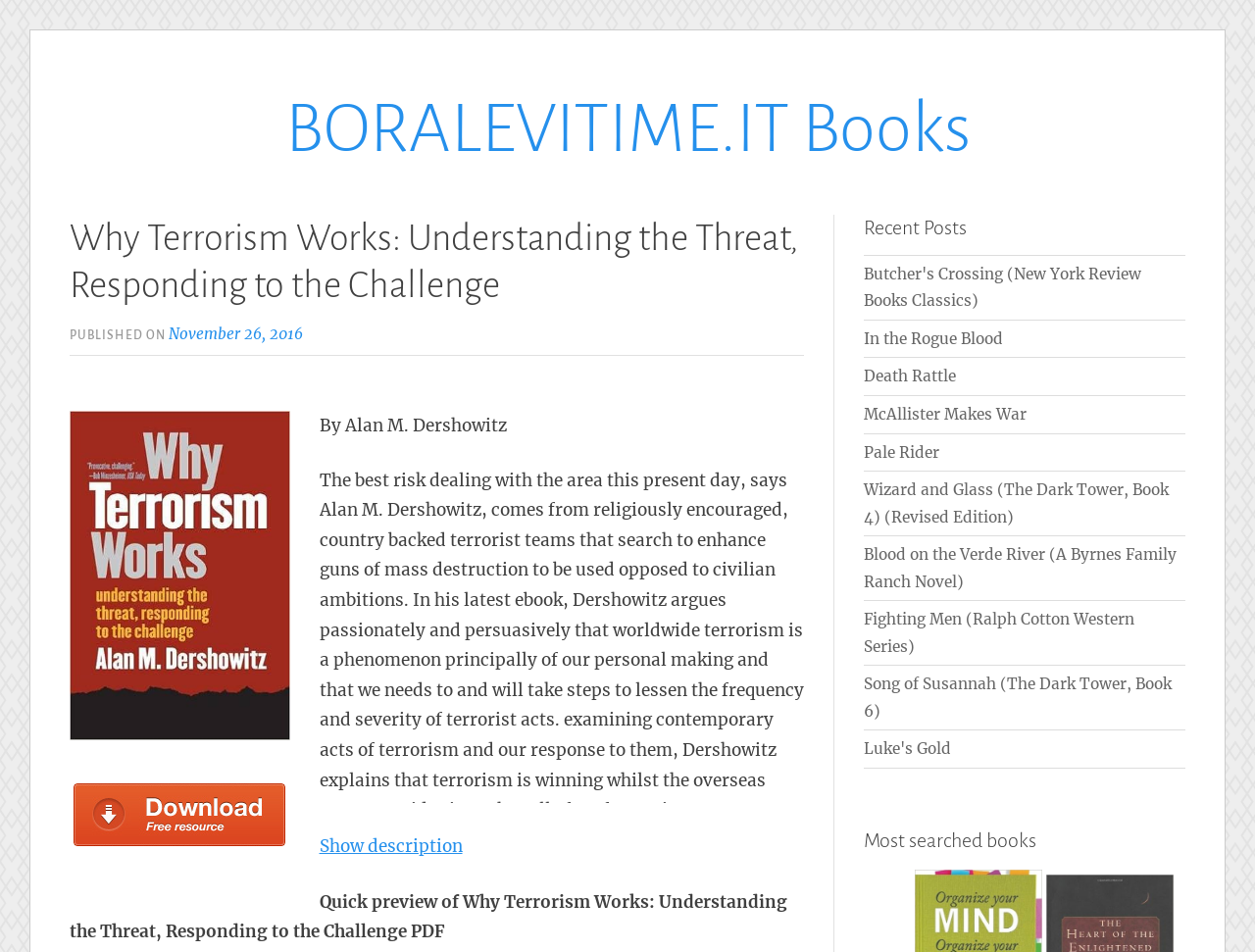Could you highlight the region that needs to be clicked to execute the instruction: "Show the description of 'Why Terrorism Works: Understanding the Threat, Responding to the Challenge'"?

[0.254, 0.878, 0.368, 0.901]